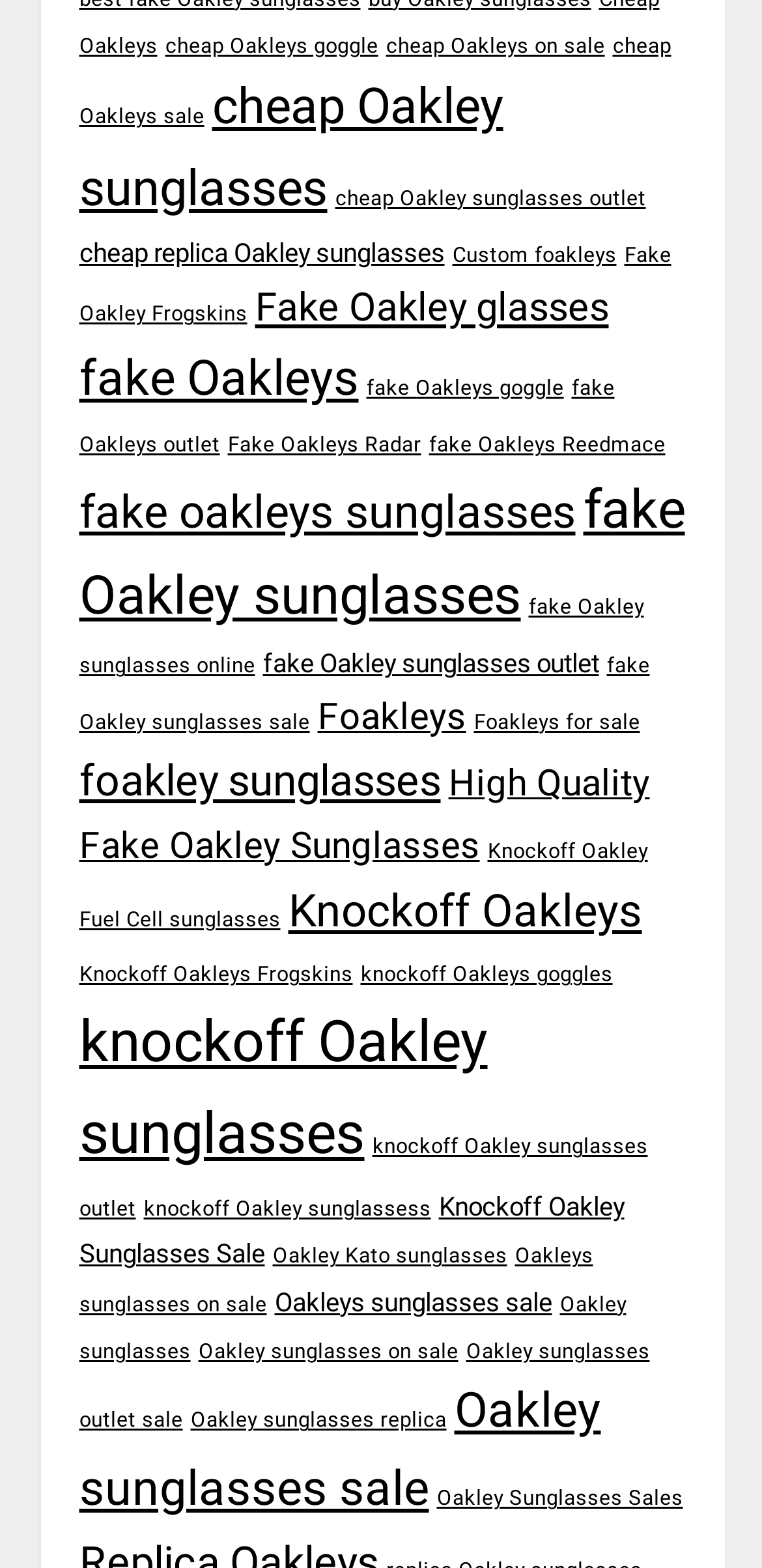Bounding box coordinates are specified in the format (top-left x, top-left y, bottom-right x, bottom-right y). All values are floating point numbers bounded between 0 and 1. Please provide the bounding box coordinate of the region this sentence describes: Oakley sunglasses outlet sale

[0.104, 0.854, 0.853, 0.914]